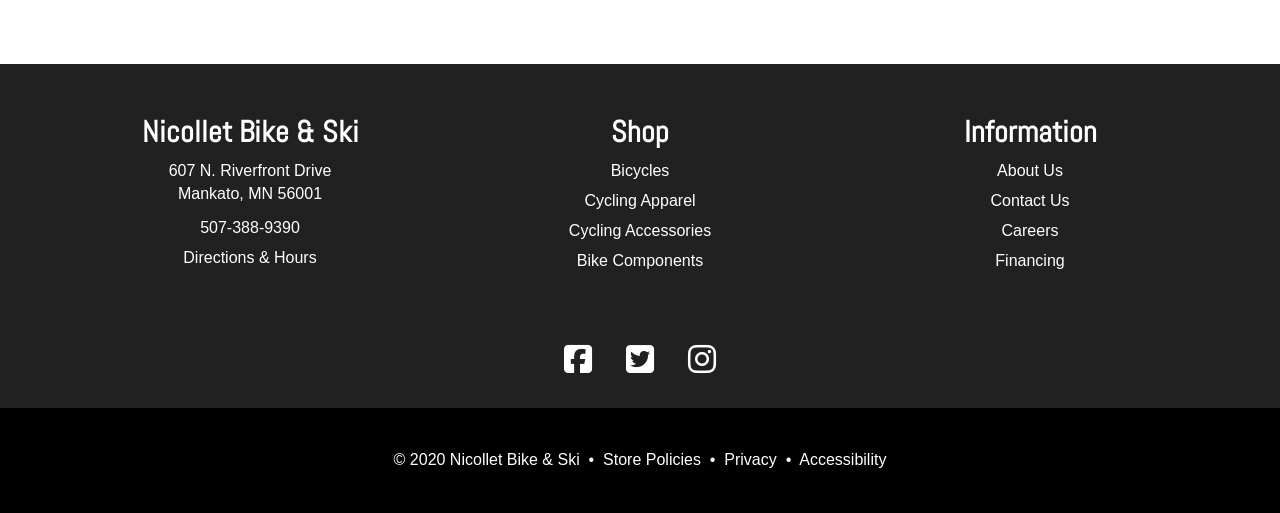Please provide a comprehensive answer to the question below using the information from the image: What is the phone number of Nicollet Bike & Ski?

I found the phone number by looking at the link element with the text '507-388-9390', which is likely the phone number of the store.